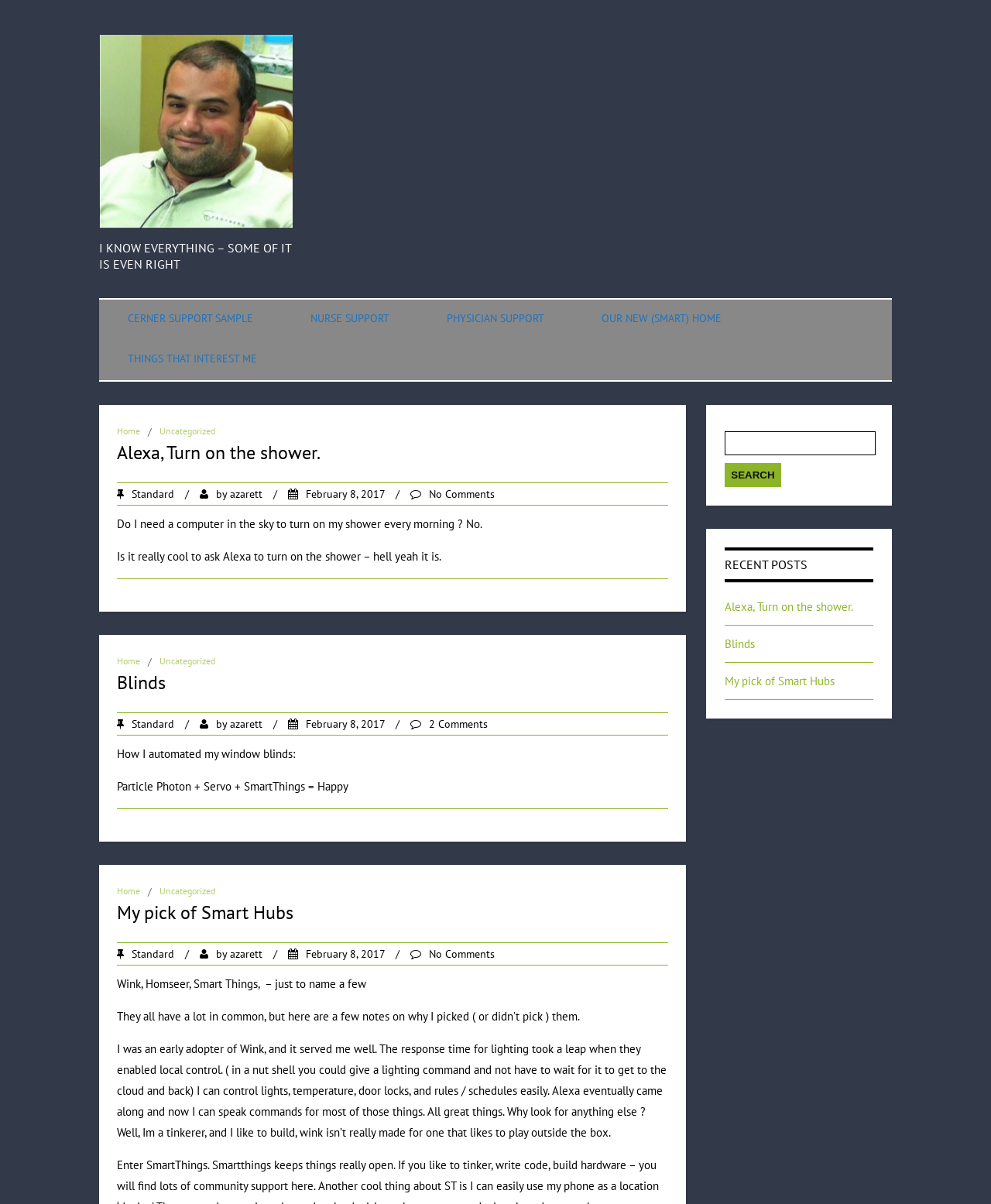Write an elaborate caption that captures the essence of the webpage.

This webpage is a personal blog titled "Uncategorized | Adam Zarett". At the top, there is a logo and a heading that reads "I KNOW EVERYTHING – SOME OF IT IS EVEN RIGHT". Below the heading, there are several links to different categories, including "CERNER SUPPORT SAMPLE", "NURSE SUPPORT", "PHYSICIAN SUPPORT", and "OUR NEW (SMART) HOME".

On the left side of the page, there is a navigation menu with links to "Home", "Uncategorized", and a search bar. The search bar has a text box and a "Search" button.

The main content of the page is a series of blog posts, each with a heading, a date, and a brief summary. The first post is titled "Alexa, Turn on the shower." and discusses the author's experience with using Alexa to control their shower. The second post is titled "Blinds" and talks about the author's automation of their window blinds using a Particle Photon, a servo, and SmartThings. The third post is titled "My pick of Smart Hubs" and compares different smart hubs, including Wink, Homeseer, and SmartThings.

On the right side of the page, there is a section titled "RECENT POSTS" that lists the titles of the three blog posts mentioned above.